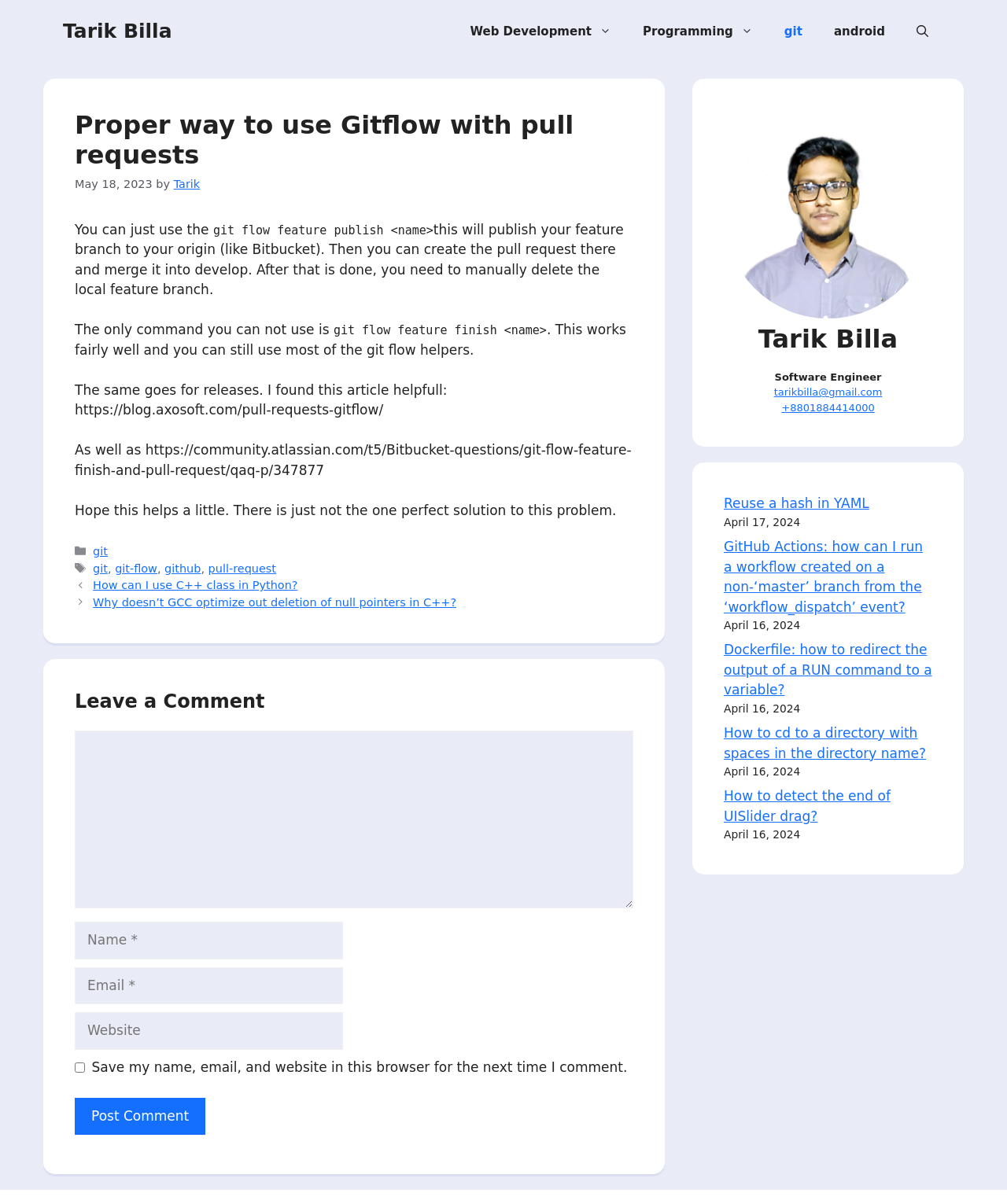What is the purpose of the 'git flow feature publish' command?
Based on the image, give a one-word or short phrase answer.

Publish feature branch to origin